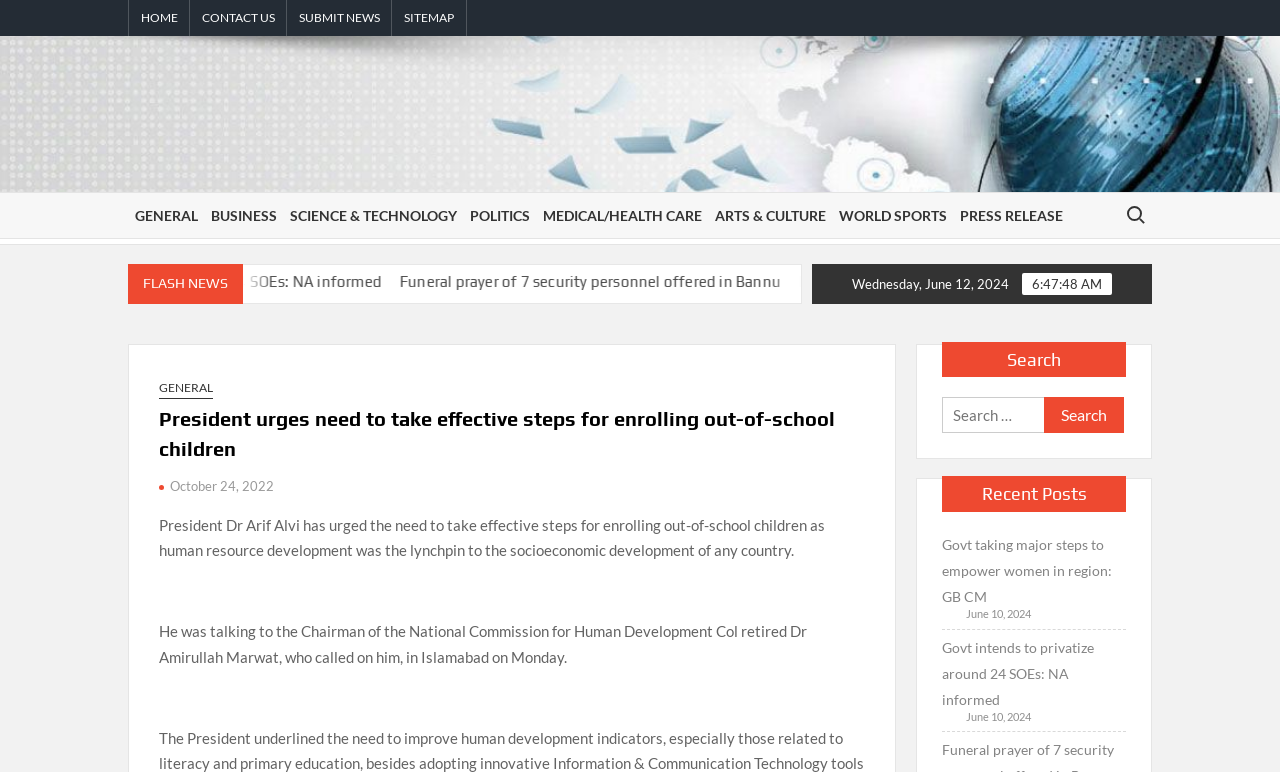Convey a detailed summary of the webpage, mentioning all key elements.

The webpage appears to be a news website, with a focus on news from Pakistan. At the top, there is a secondary navigation menu with links to "HOME", "CONTACT US", "SUBMIT NEWS", and "SITEMAP". Below this, there is a primary navigation menu with links to various news categories, including "GENERAL", "BUSINESS", "SCIENCE & TECHNOLOGY", and more.

To the right of the primary navigation menu, there is a search bar with a button labeled "Search for:". Below this, there are three main sections. The first section is headed "FLASH NEWS" and contains two news headlines with links to the full articles. The second section appears to be a news article with a heading "President urges need to take effective steps for enrolling out-of-school children" and a brief summary of the article. The article is dated October 24, 2022.

The third section is headed "Search" and contains a search box with a button labeled "Search". Below this, there is a section headed "Recent Posts" with two news headlines with links to the full articles, along with their respective dates.

Overall, the webpage has a clean and organized layout, with clear headings and concise text. There are several links to various news articles and categories, as well as a search function to help users find specific news topics.